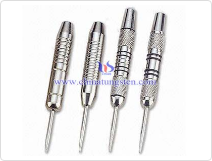What is the benefit of tungsten's density in darts?
We need a detailed and meticulous answer to the question.

According to the caption, tungsten's density allows for slim, high-weight darts, which enhances control and accuracy in the game of darts.